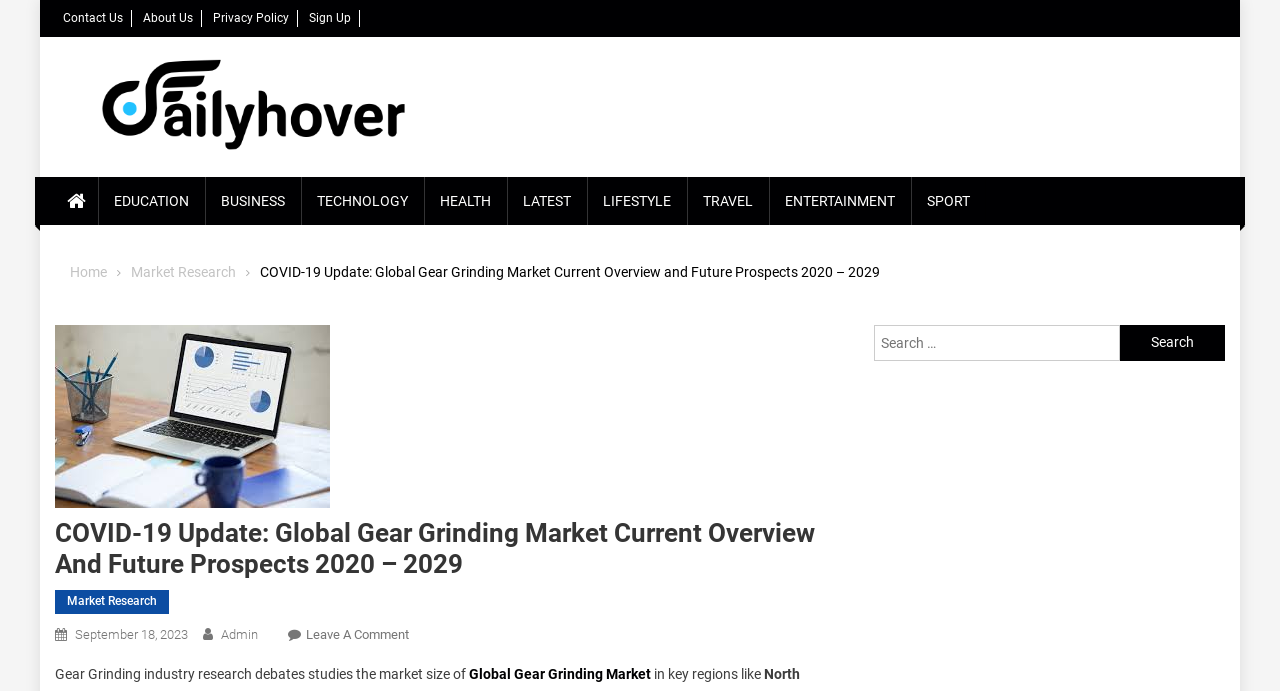Please identify the bounding box coordinates of the element that needs to be clicked to perform the following instruction: "Go to About Us page".

[0.112, 0.016, 0.151, 0.036]